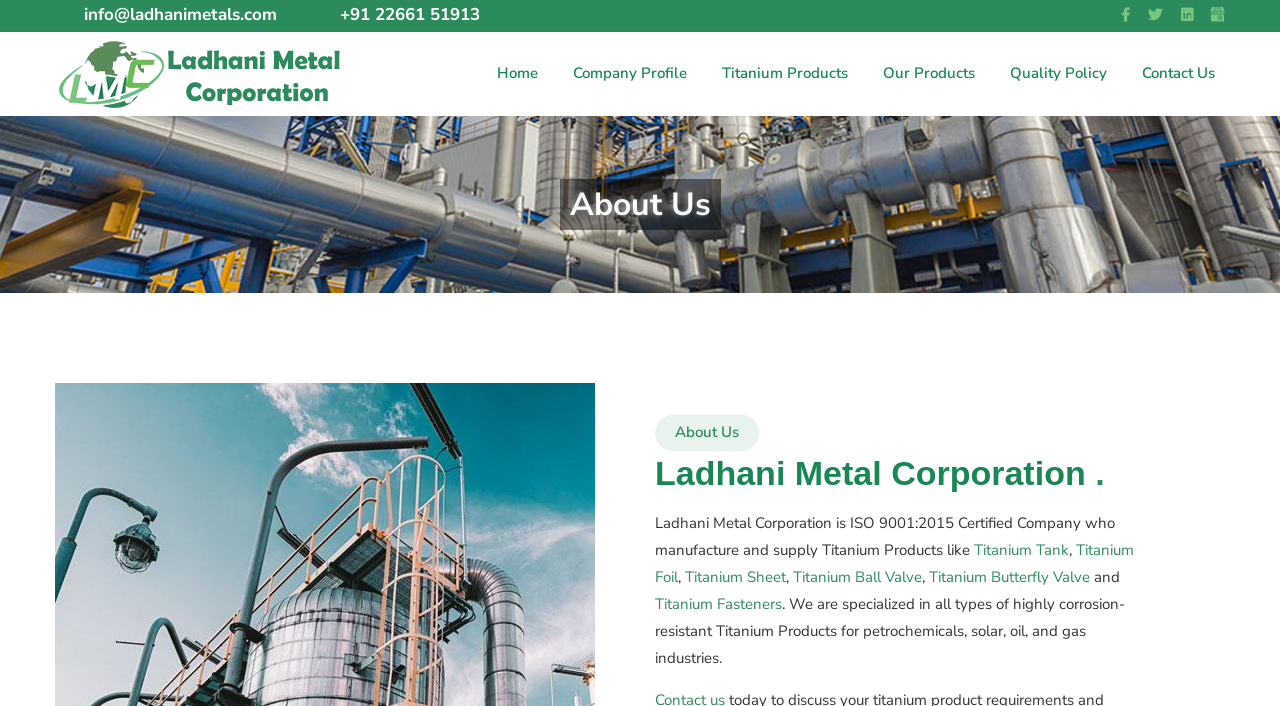Please locate the bounding box coordinates of the element that should be clicked to achieve the given instruction: "Go to the home page".

[0.38, 0.057, 0.428, 0.152]